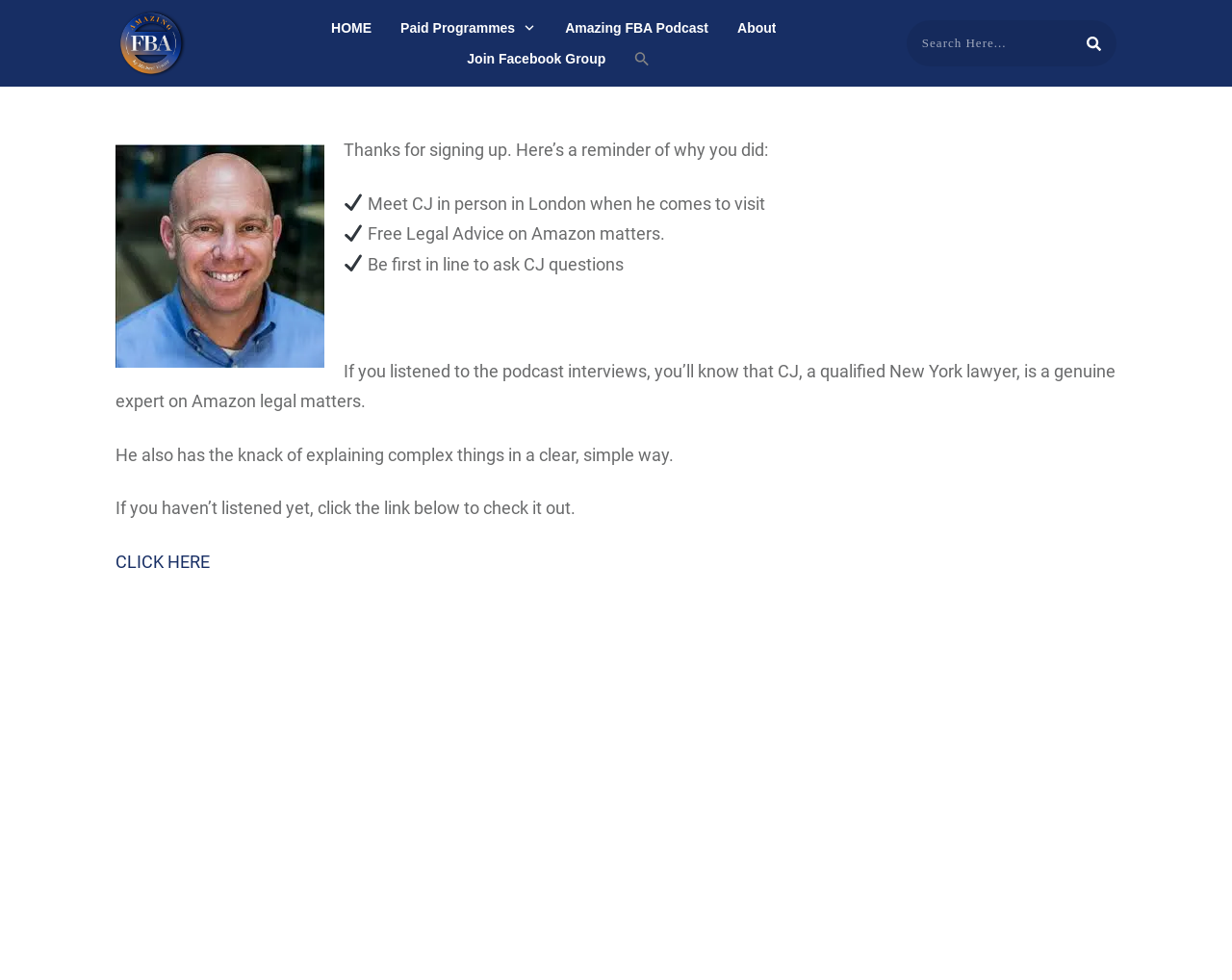Please answer the following question using a single word or phrase: 
What is CJ's profession?

Lawyer